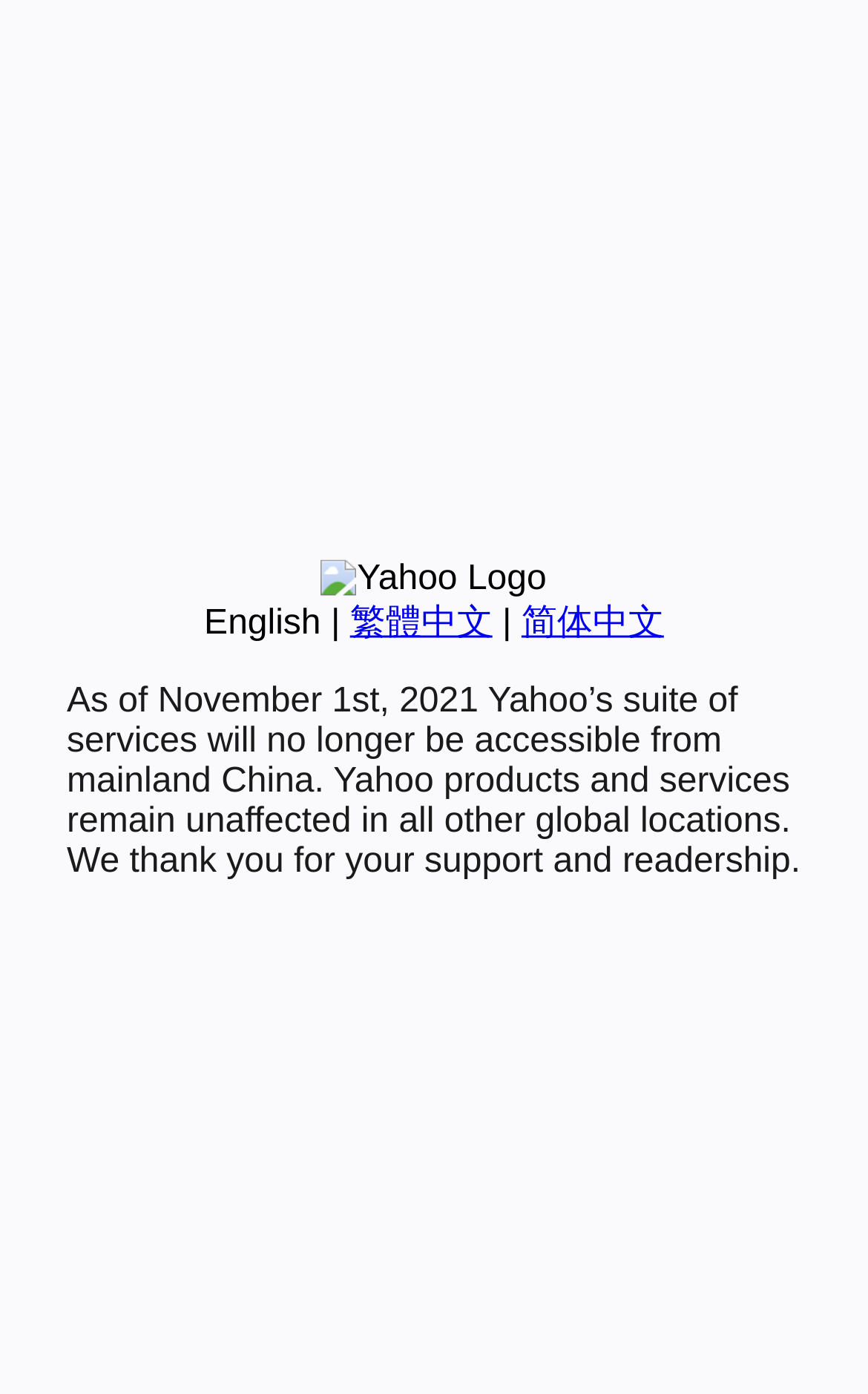Bounding box coordinates are given in the format (top-left x, top-left y, bottom-right x, bottom-right y). All values should be floating point numbers between 0 and 1. Provide the bounding box coordinate for the UI element described as: English

[0.235, 0.433, 0.37, 0.461]